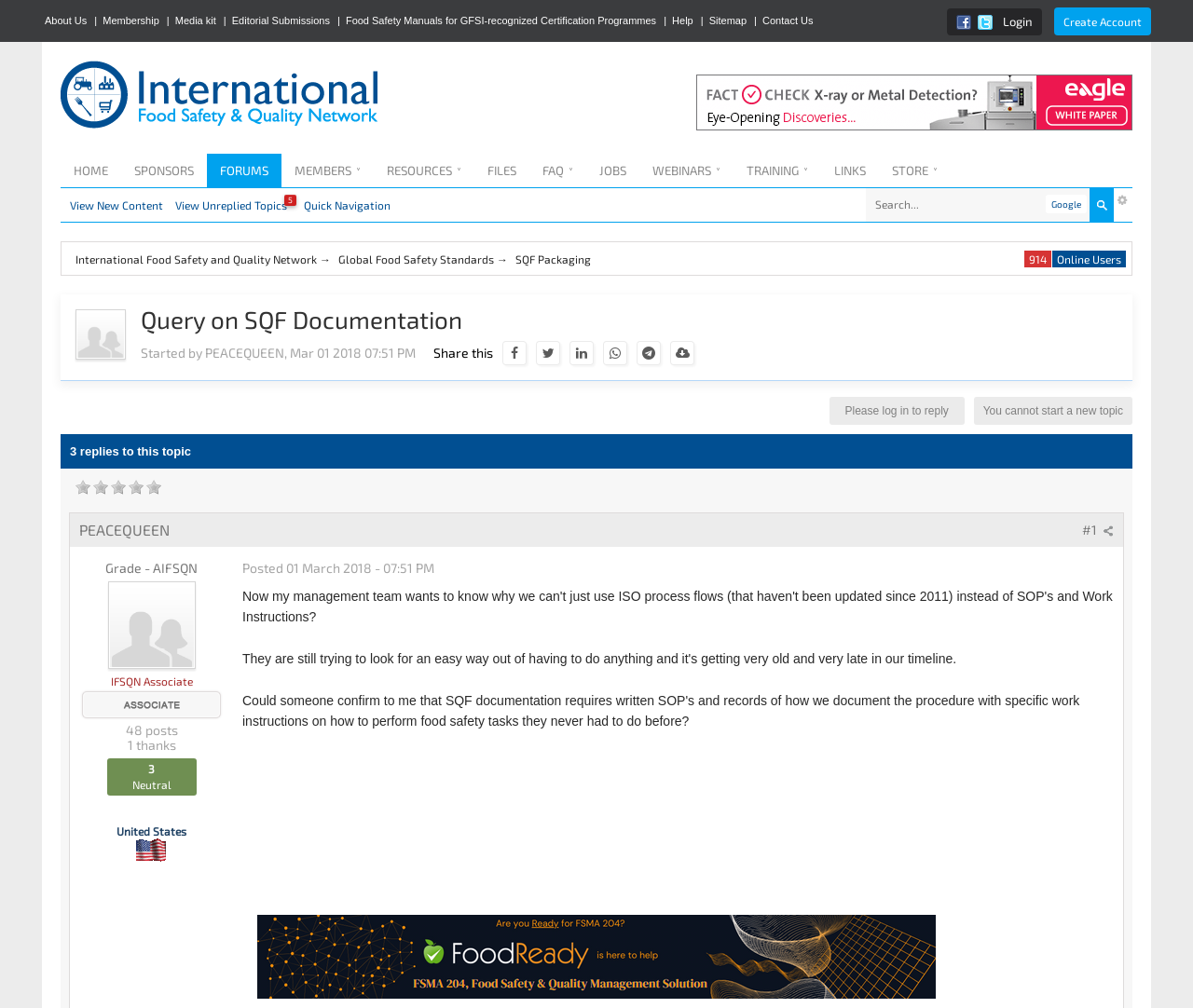How many replies are there to this topic?
Please interpret the details in the image and answer the question thoroughly.

This answer can be found by looking at the text '3 replies to this topic' which is located at the middle of the webpage, indicating the number of replies to the topic.